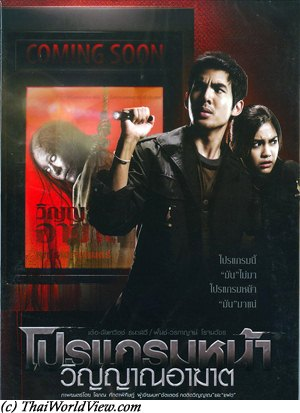Reply to the question with a single word or phrase:
What is the genre of the movie?

Horror